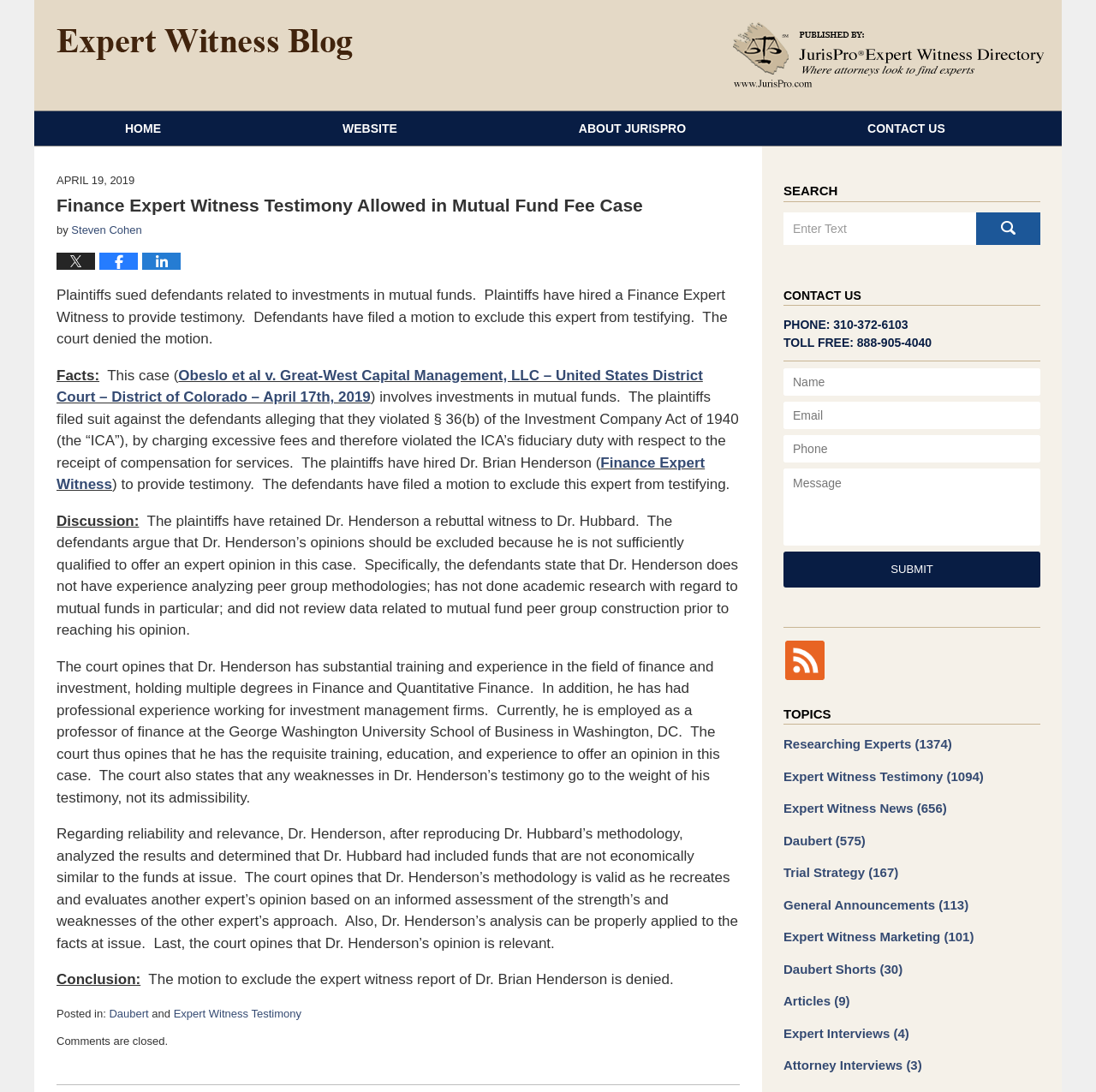Pinpoint the bounding box coordinates of the element to be clicked to execute the instruction: "View the 'Expert Witness Testimony' category".

[0.158, 0.922, 0.275, 0.934]